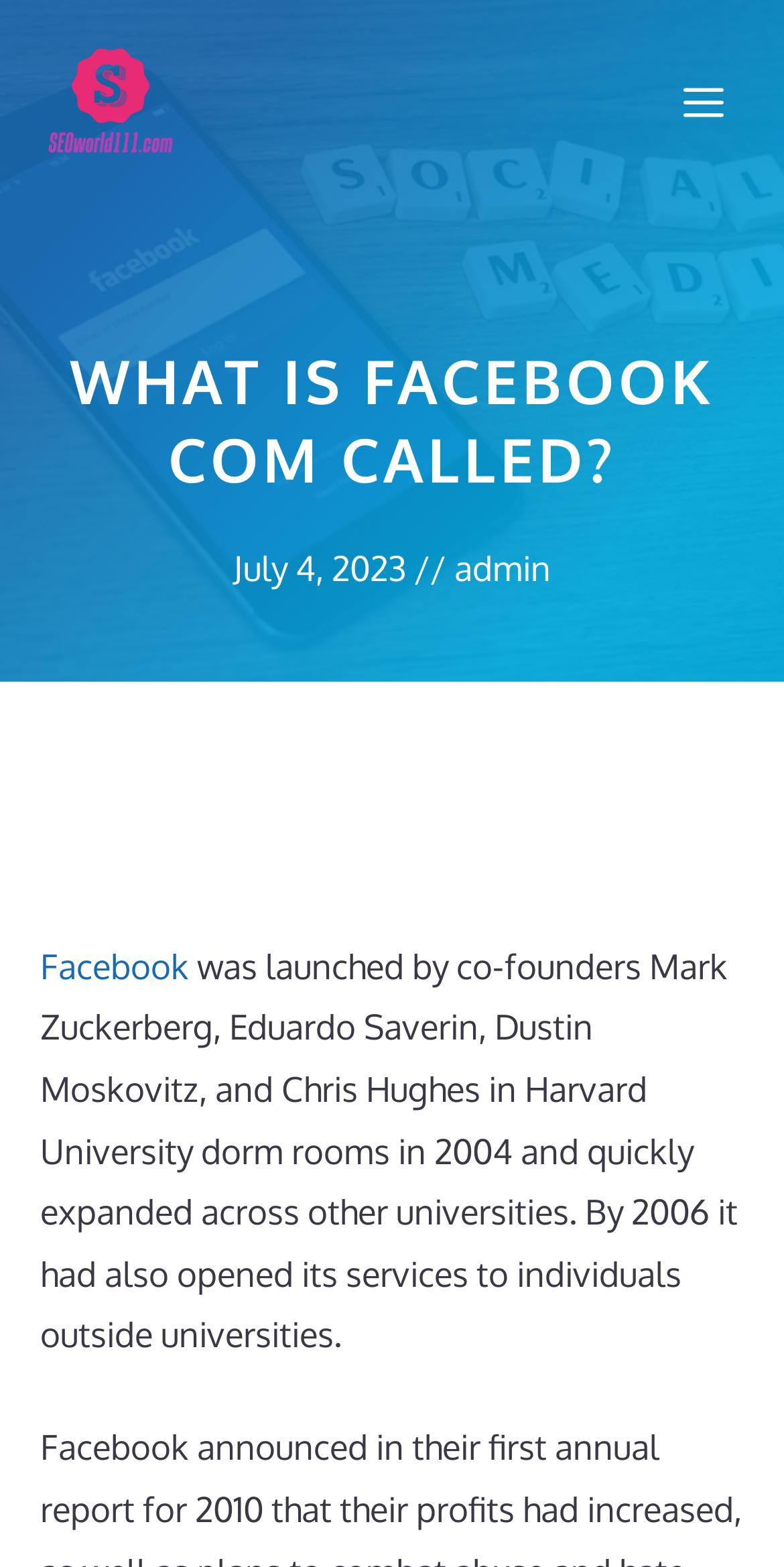What is the date of the latest article?
Based on the content of the image, thoroughly explain and answer the question.

The answer can be found in the time element on the webpage, which displays the date of the latest article as July 4, 2023.